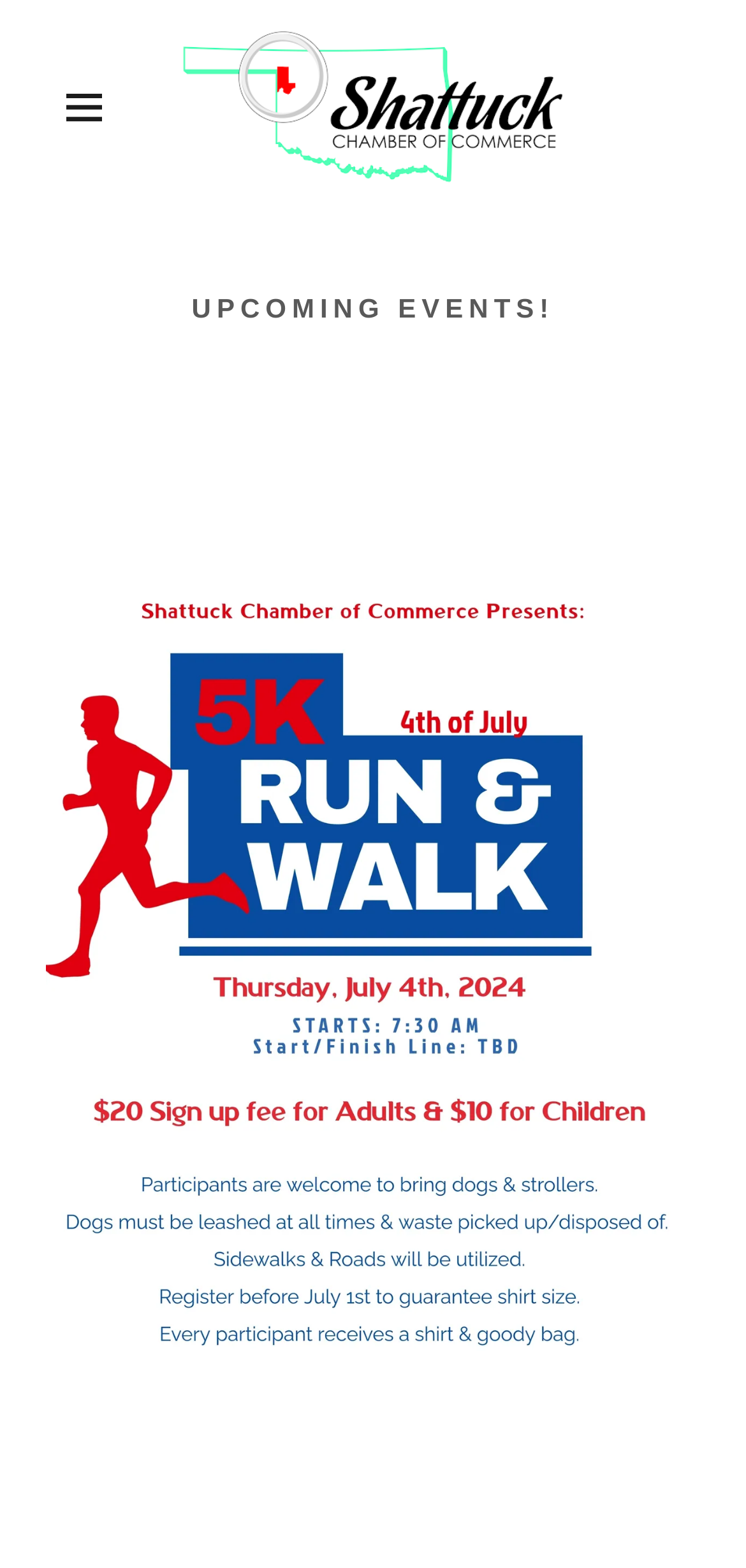Is the webpage related to a specific location?
Analyze the image and deliver a detailed answer to the question.

The presence of the link 'Shattuck Chamber of Commerce' suggests that the webpage is related to a specific location, namely Shattuck. This implies that the events being discussed on the webpage are likely taking place in or around Shattuck.